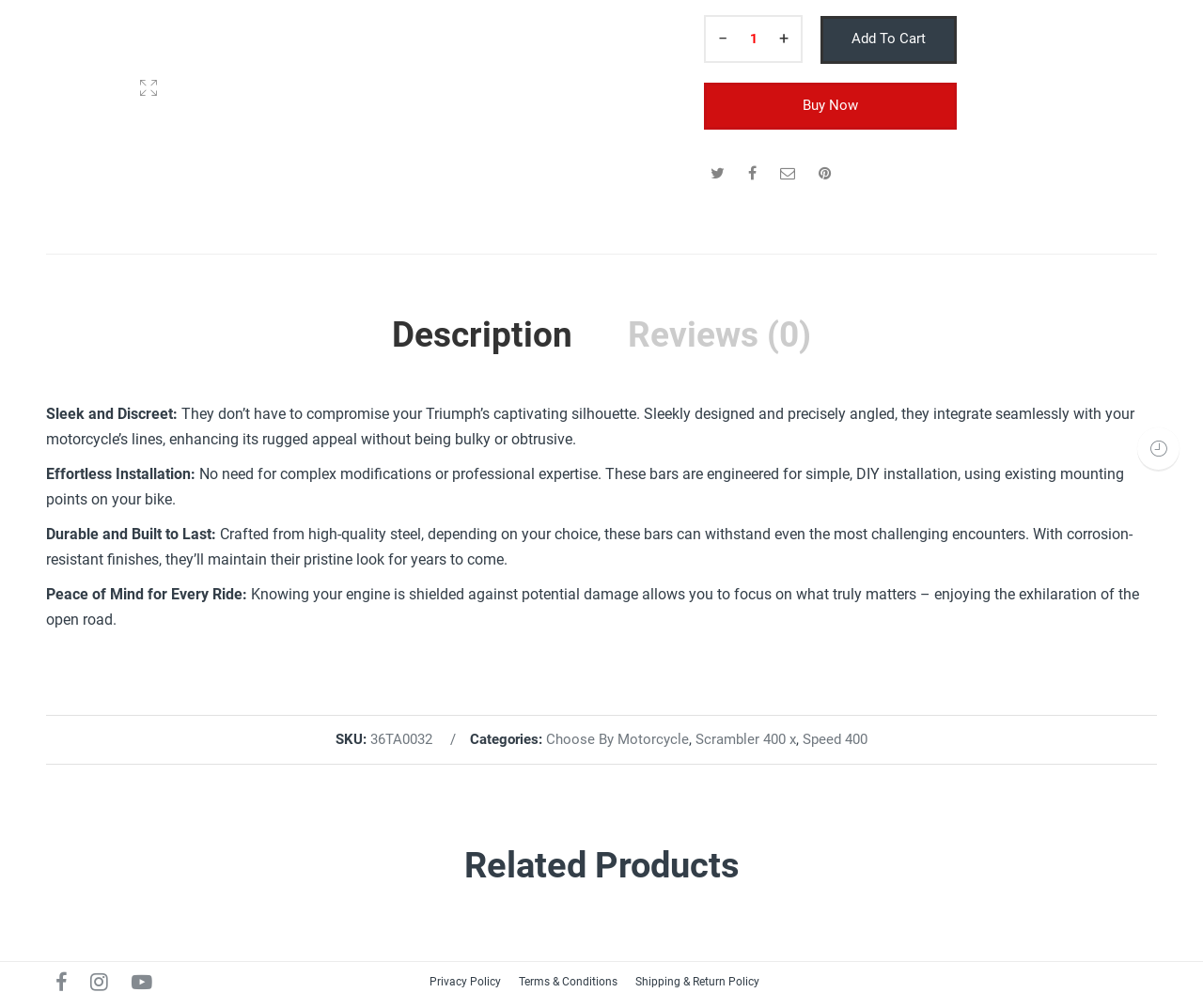Given the description "Buy Now", provide the bounding box coordinates of the corresponding UI element.

[0.585, 0.082, 0.795, 0.129]